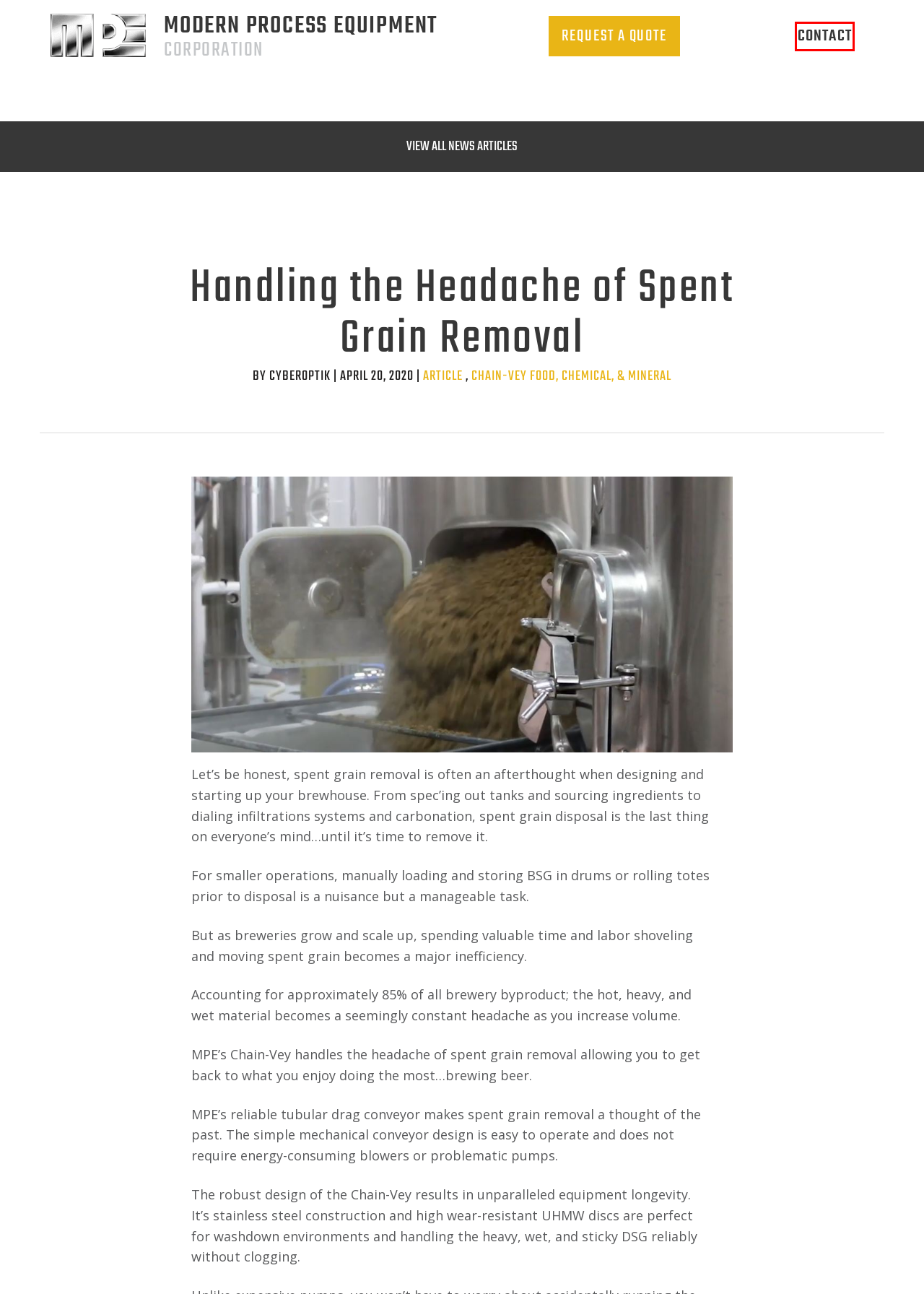You are presented with a screenshot of a webpage containing a red bounding box around an element. Determine which webpage description best describes the new webpage after clicking on the highlighted element. Here are the candidates:
A. Article Archives - Modern Process Equipment
B. Have a Question or Need Help? Contact Us Today.
C. Chain-Vey Archives - Modern Process Equipment
D. Request for Quote - Modern Process Equipment
E. Commercial Grinding - Coffee Process Systems - Modern Process Equipment
F. Quick Facts on the Semiconductor and Photovoltaic Industries - Modern Process Equipment
G. Food, Chemical, & Mineral Archives - Modern Process Equipment
H. Modern Process Equipment News, Company Info & Industry News

B